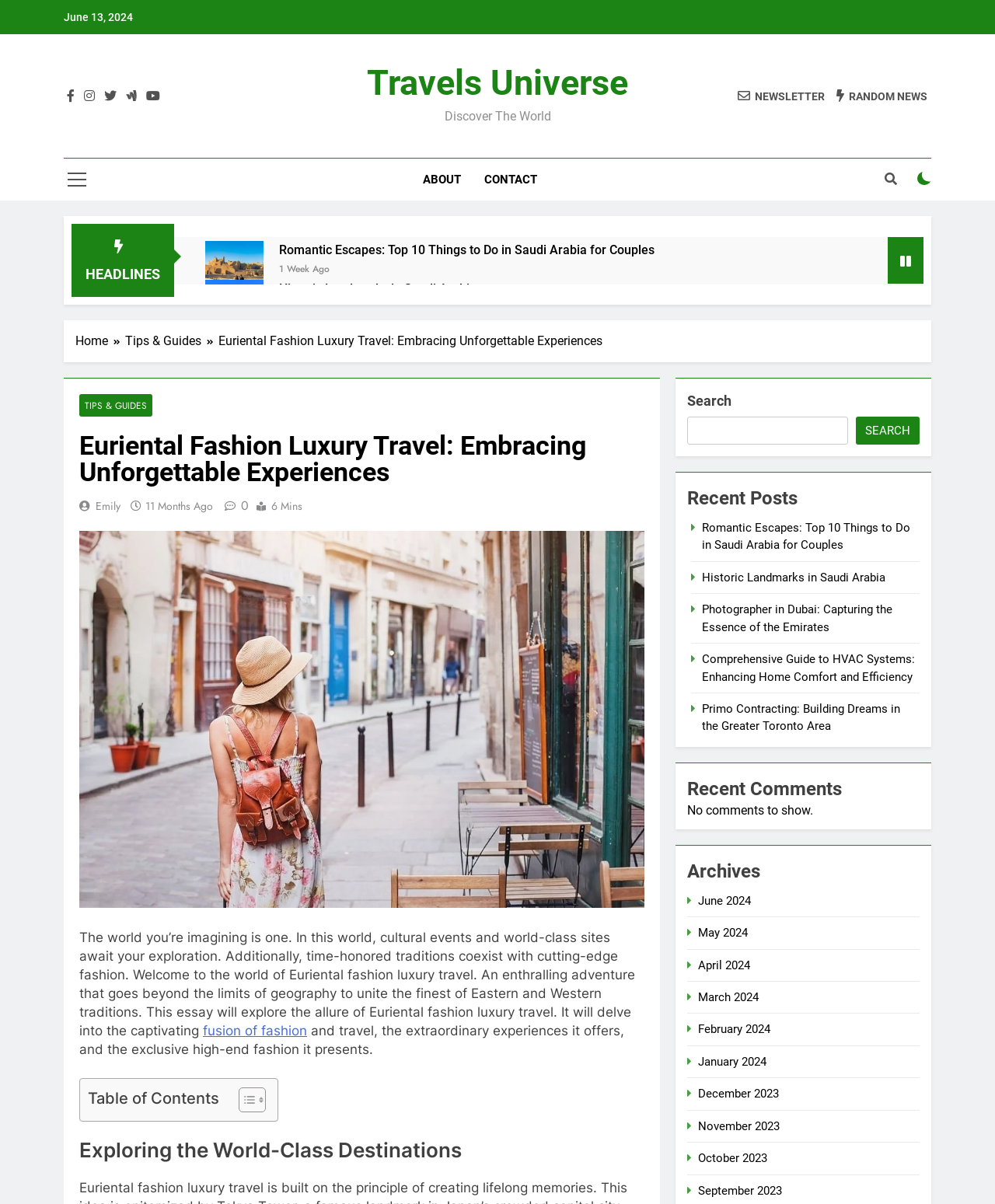Determine the bounding box for the UI element that matches this description: "Emily".

[0.096, 0.414, 0.121, 0.427]